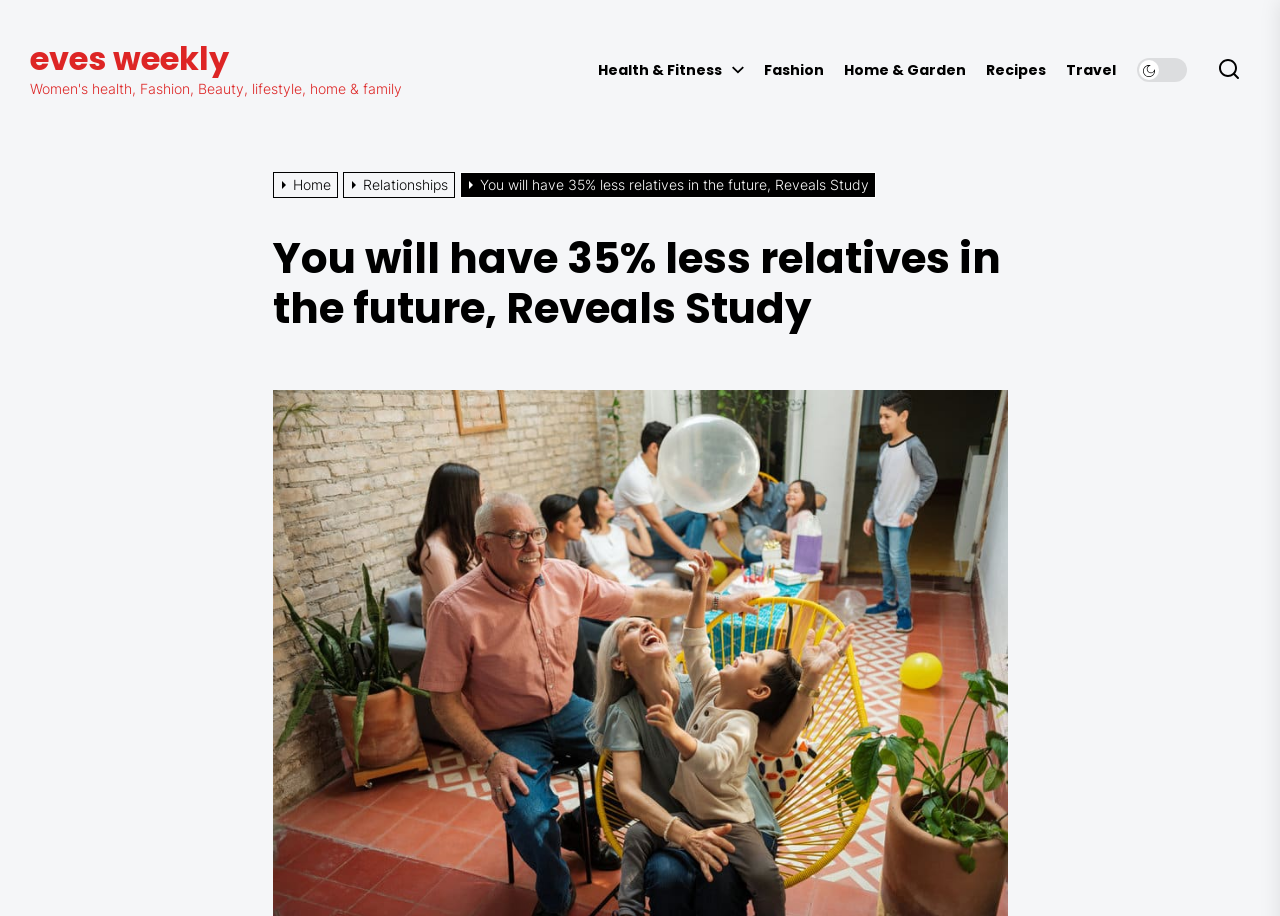Answer the question with a single word or phrase: 
What is the name of the research institute?

Max Planck Institute for Demographic Research